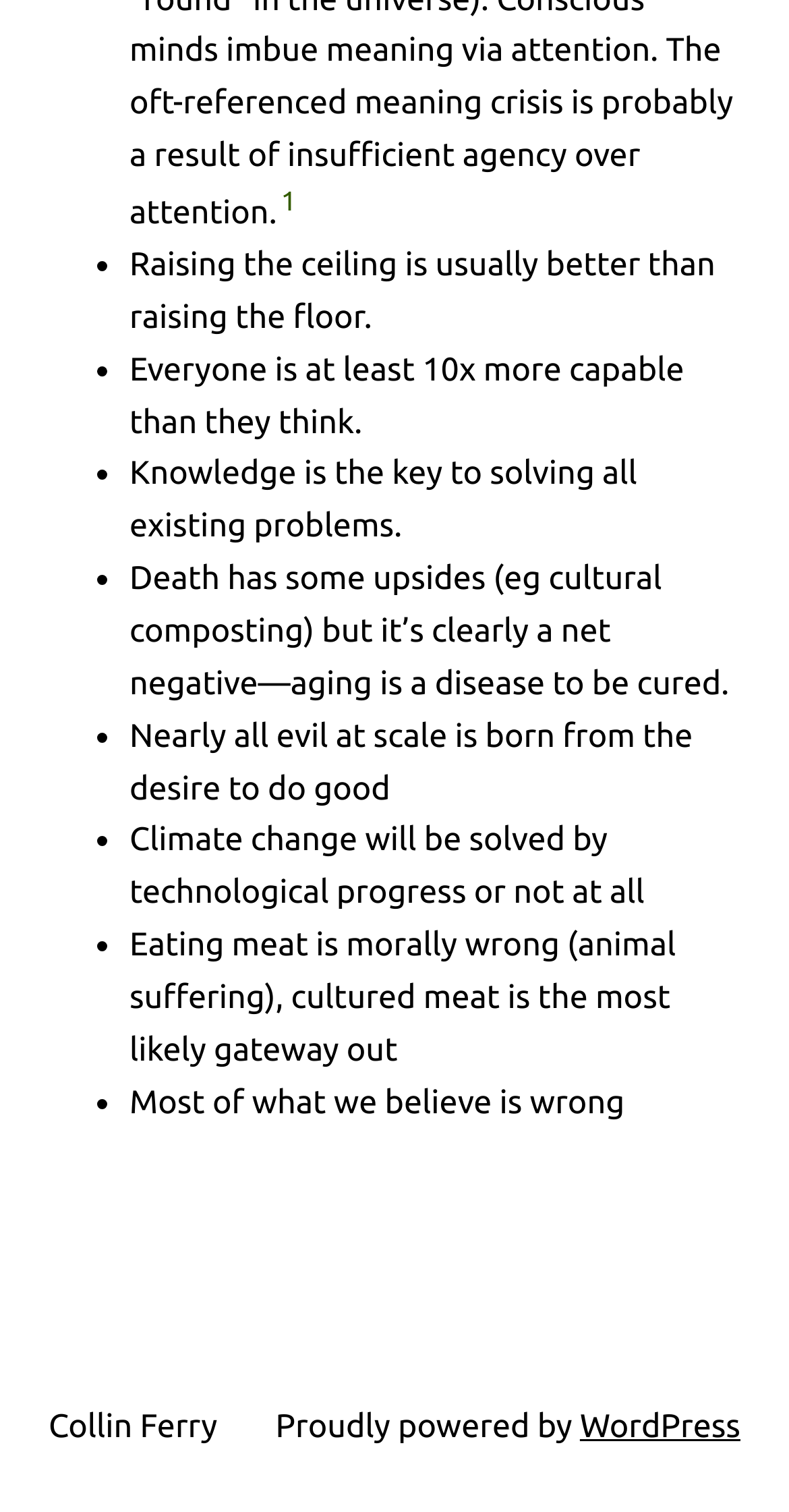How many list items are there?
Answer with a single word or short phrase according to what you see in the image.

8